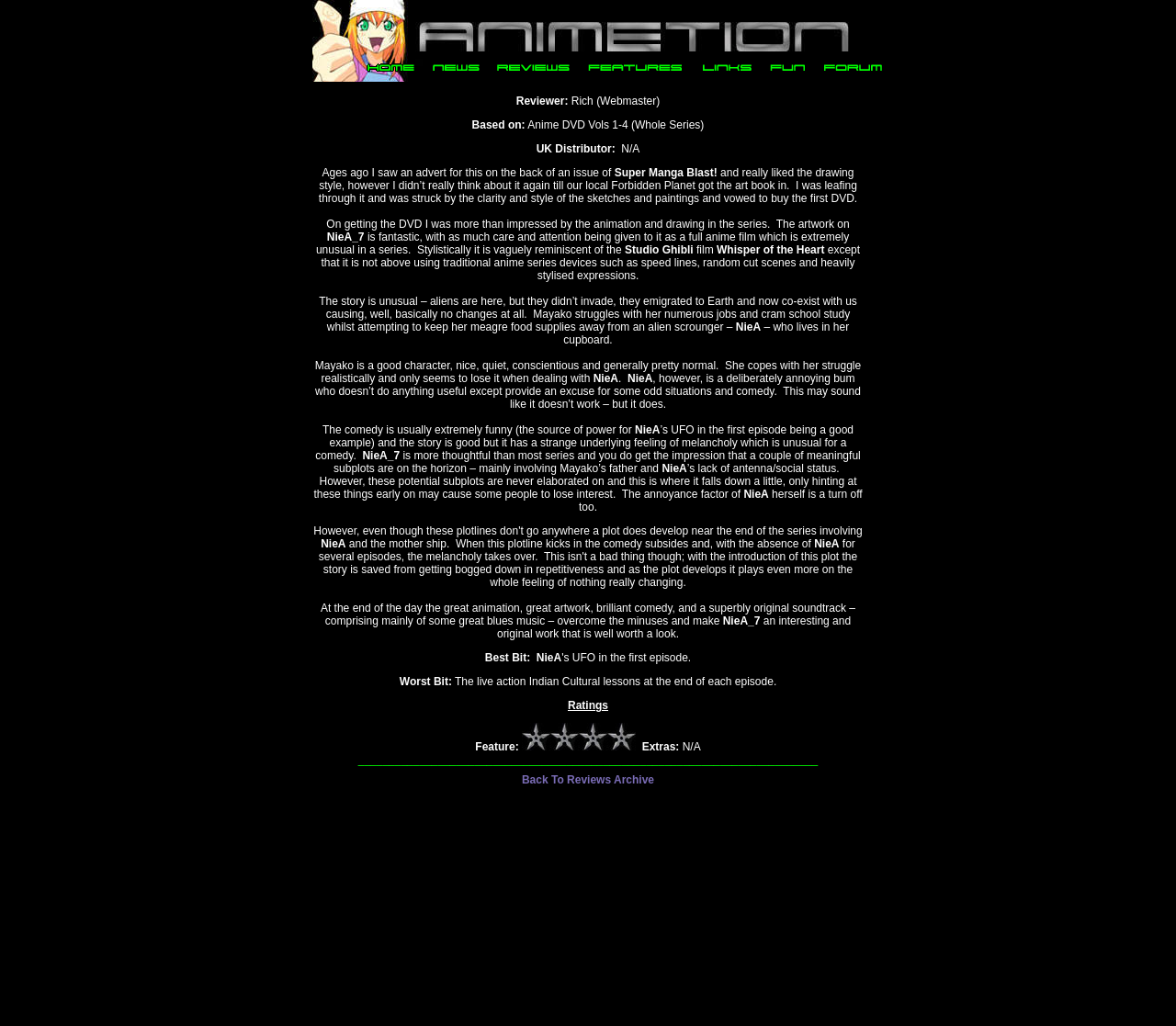Identify the bounding box of the UI element that matches this description: "Back To Reviews Archive".

[0.444, 0.754, 0.556, 0.766]